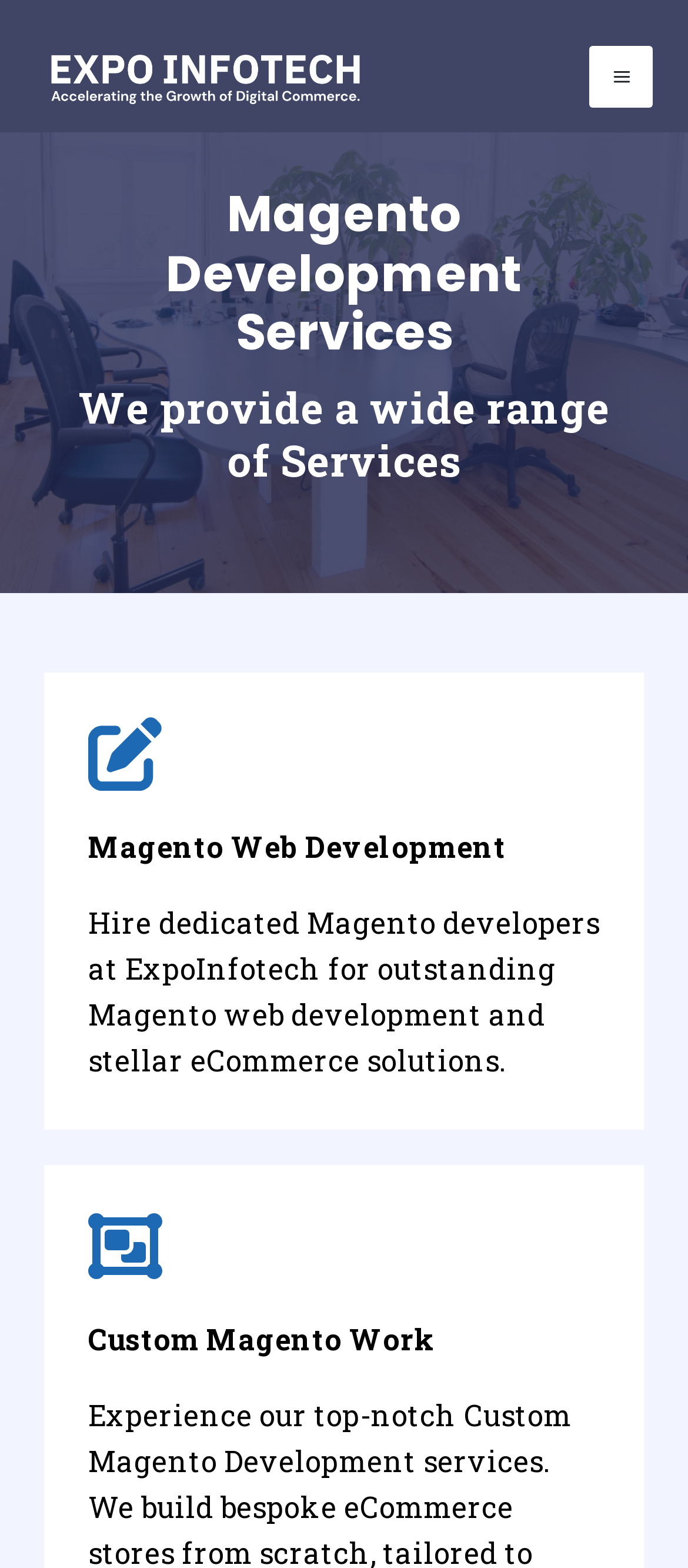Carefully observe the image and respond to the question with a detailed answer:
What is the main service offered?

The main service offered by the company can be determined by looking at the content of the webpage. The heading 'Magento Development Services' is prominently displayed, and the text below it describes the services offered, including Magento web development and eCommerce solutions.